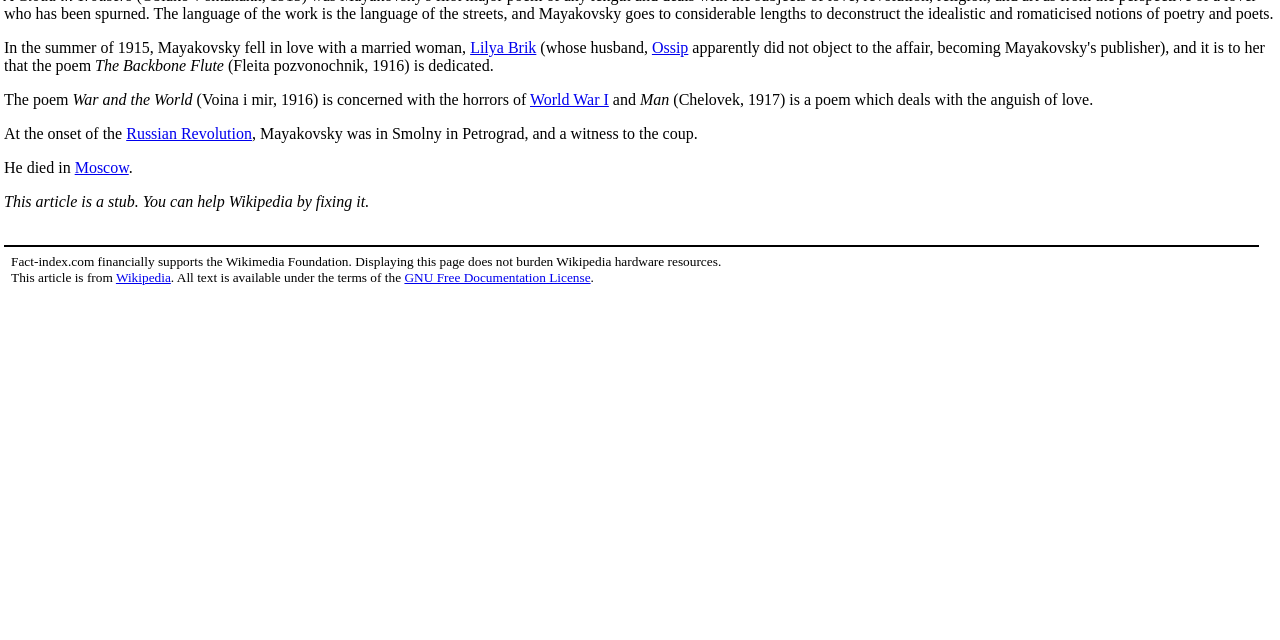Based on the description "Wikipedia", find the bounding box of the specified UI element.

[0.091, 0.422, 0.133, 0.445]